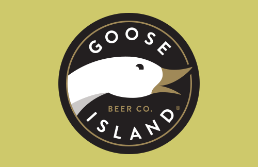Refer to the screenshot and give an in-depth answer to this question: What is represented by the stylized white goose?

The logo prominently displays a stylized white goose, which represents the brand's name, Goose Island Beer Co., symbolizing the brewery's commitment to quality and tradition.